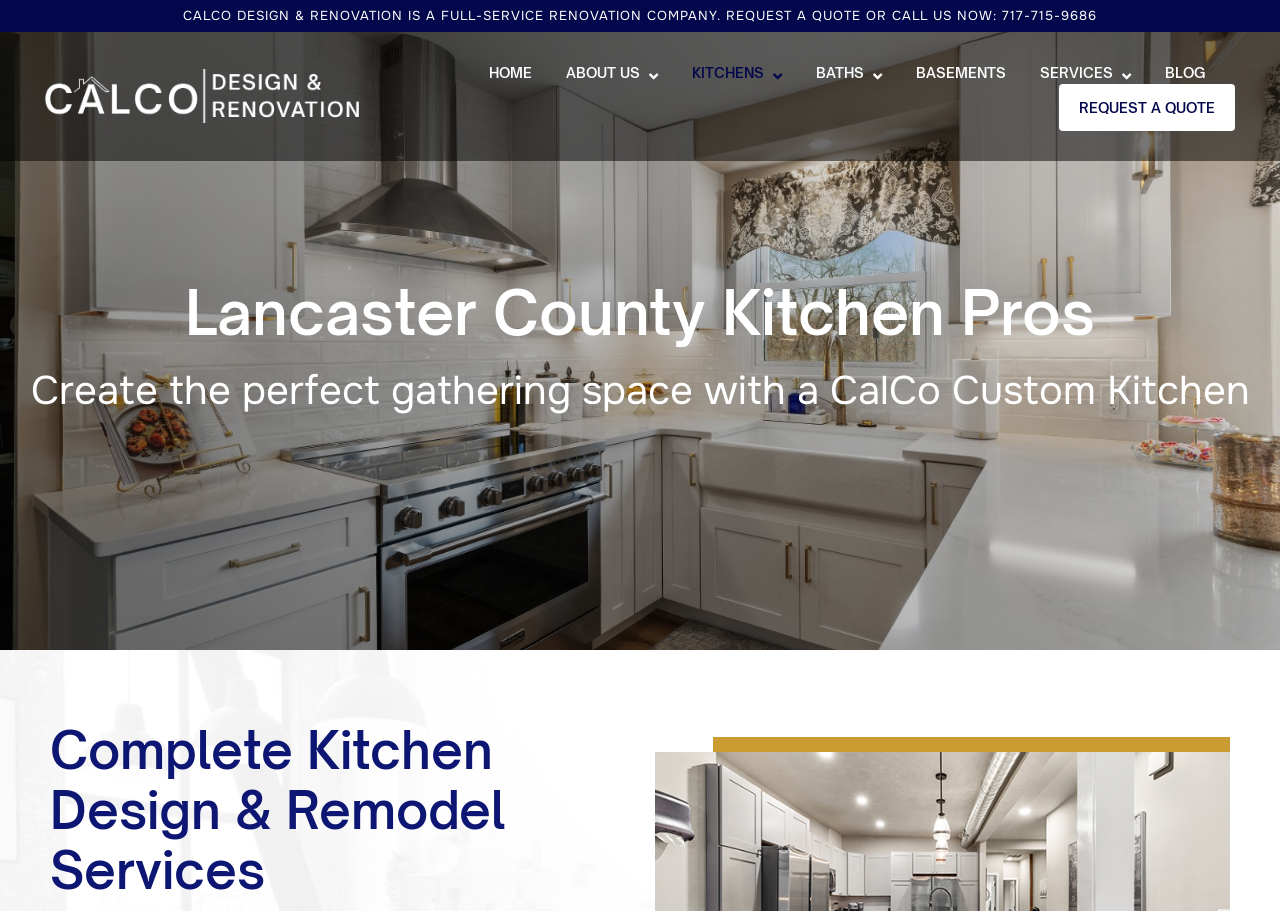Provide the bounding box coordinates of the HTML element described by the text: "Call Us Now: 717-715-9686". The coordinates should be in the format [left, top, right, bottom] with values between 0 and 1.

[0.697, 0.008, 0.857, 0.026]